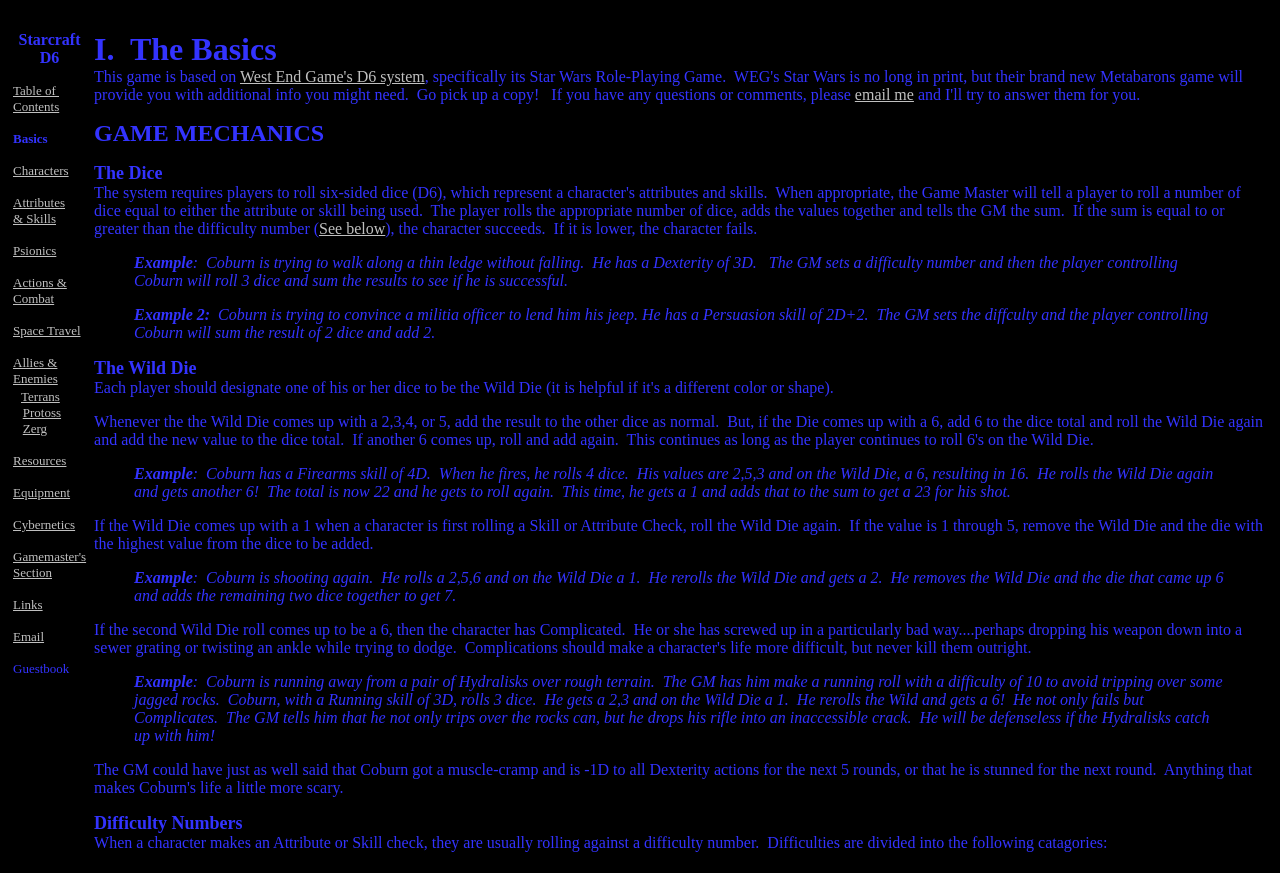Please specify the bounding box coordinates for the clickable region that will help you carry out the instruction: "Click on 'Table of Contents'".

[0.01, 0.095, 0.046, 0.112]